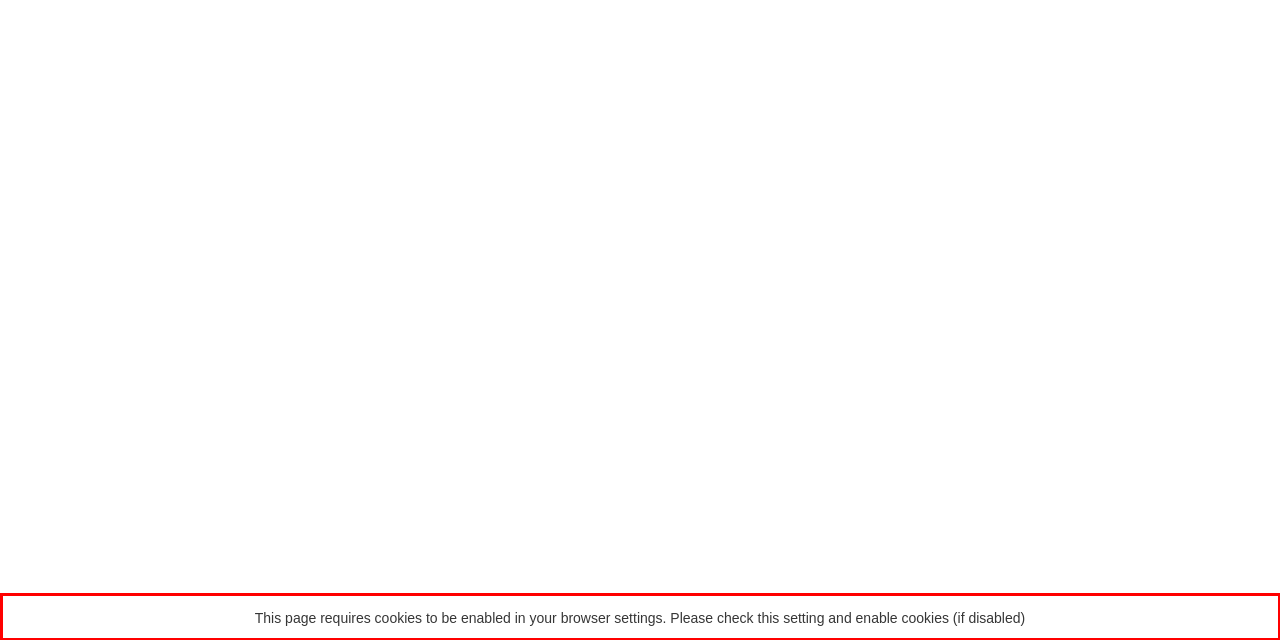Analyze the red bounding box in the provided webpage screenshot and generate the text content contained within.

This page requires cookies to be enabled in your browser settings. Please check this setting and enable cookies (if disabled)